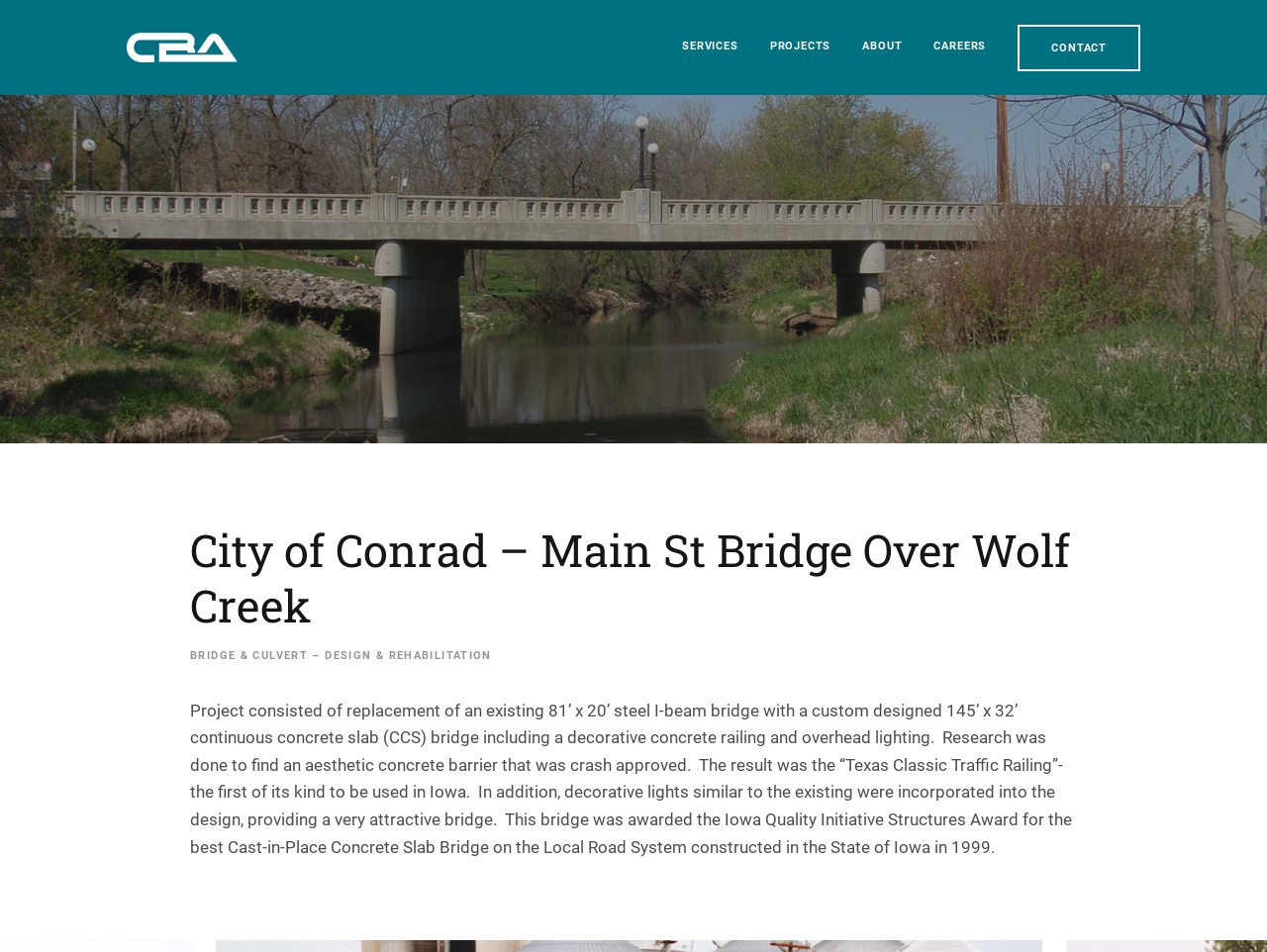Provide the bounding box coordinates, formatted as (top-left x, top-left y, bottom-right x, bottom-right y), with all values being floating point numbers between 0 and 1. Identify the bounding box of the UI element that matches the description: Contact

[0.803, 0.025, 0.9, 0.074]